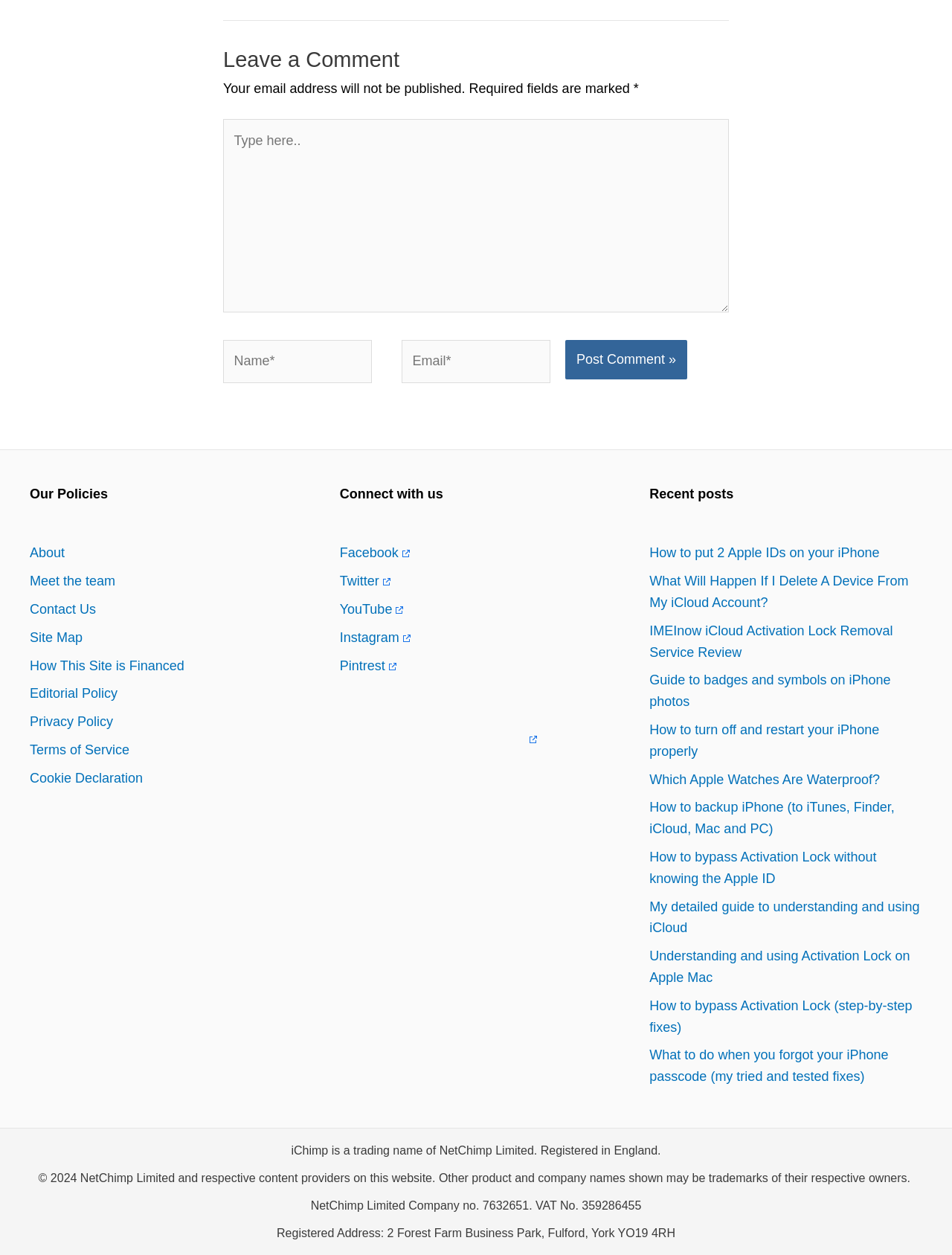Please find the bounding box coordinates of the element that you should click to achieve the following instruction: "Type your comment". The coordinates should be presented as four float numbers between 0 and 1: [left, top, right, bottom].

[0.234, 0.095, 0.766, 0.249]